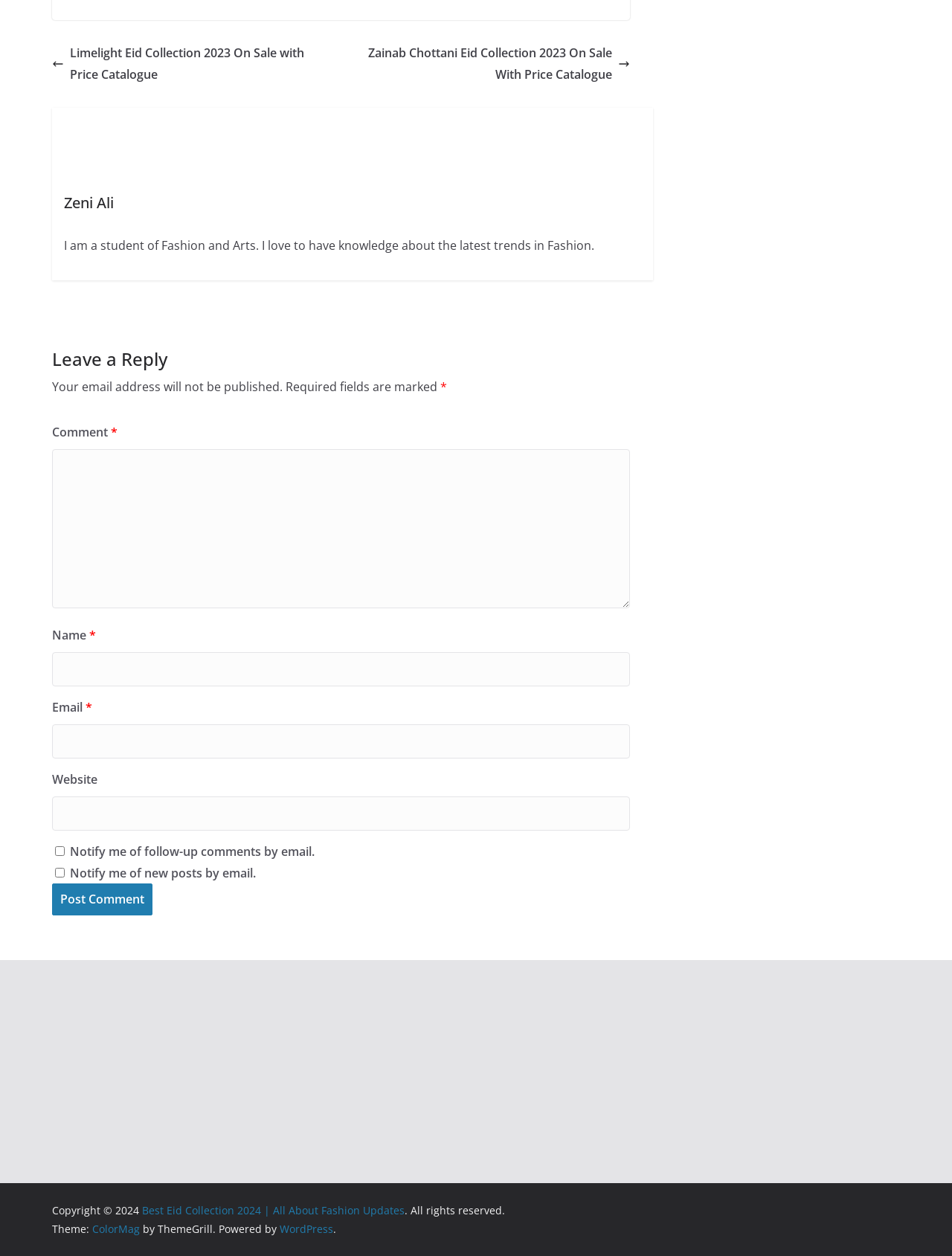Use a single word or phrase to answer the question: 
What is the copyright year mentioned at the bottom of the webpage?

2024